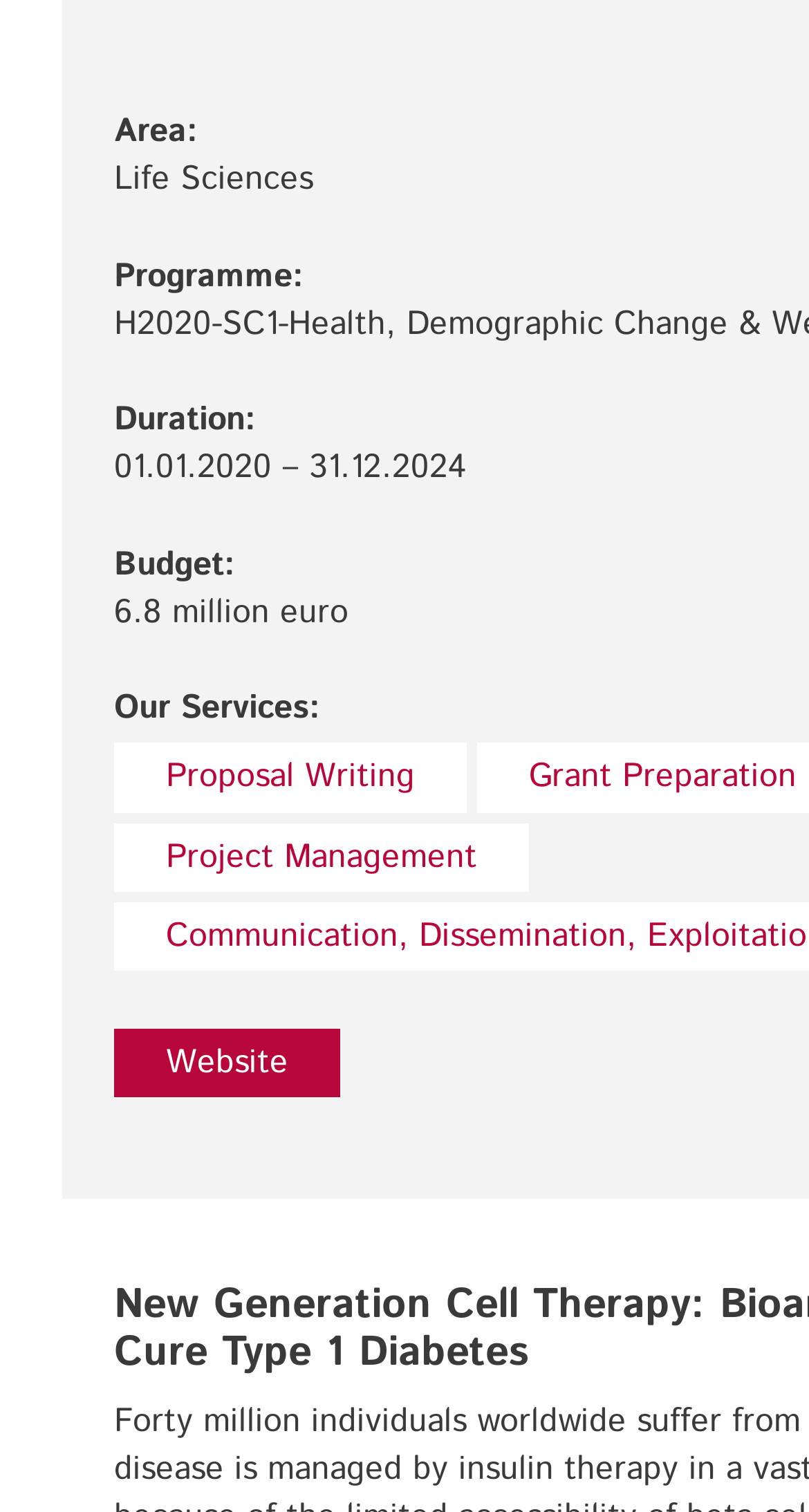Identify the bounding box coordinates of the region that needs to be clicked to carry out this instruction: "Visit the website". Provide these coordinates as four float numbers ranging from 0 to 1, i.e., [left, top, right, bottom].

[0.141, 0.681, 0.421, 0.726]